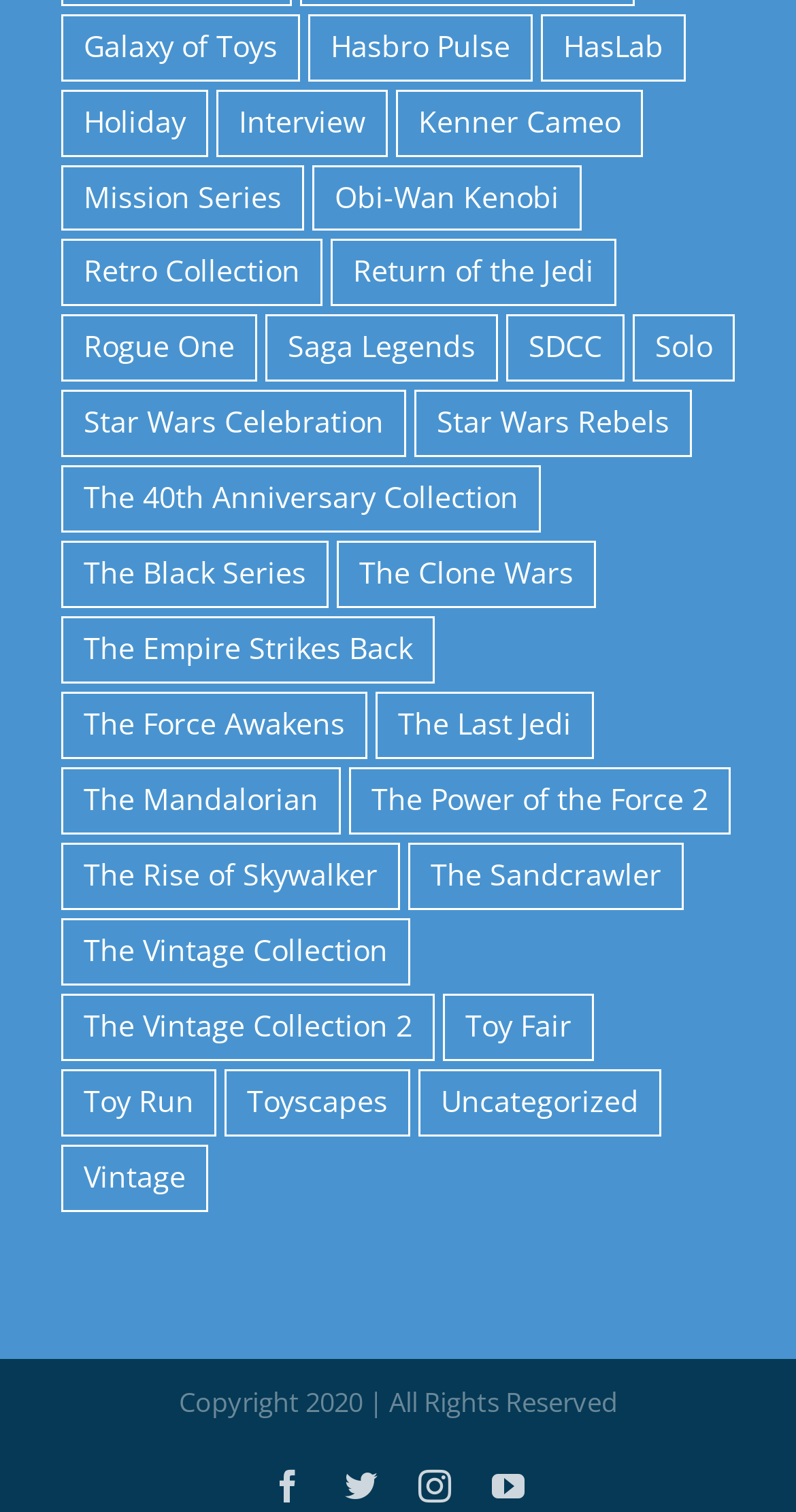Based on the image, please elaborate on the answer to the following question:
What social media platforms are available on this website?

At the bottom of the webpage, there are links to various social media platforms, including Facebook, Twitter, Instagram, and YouTube, indicated by their respective icons.